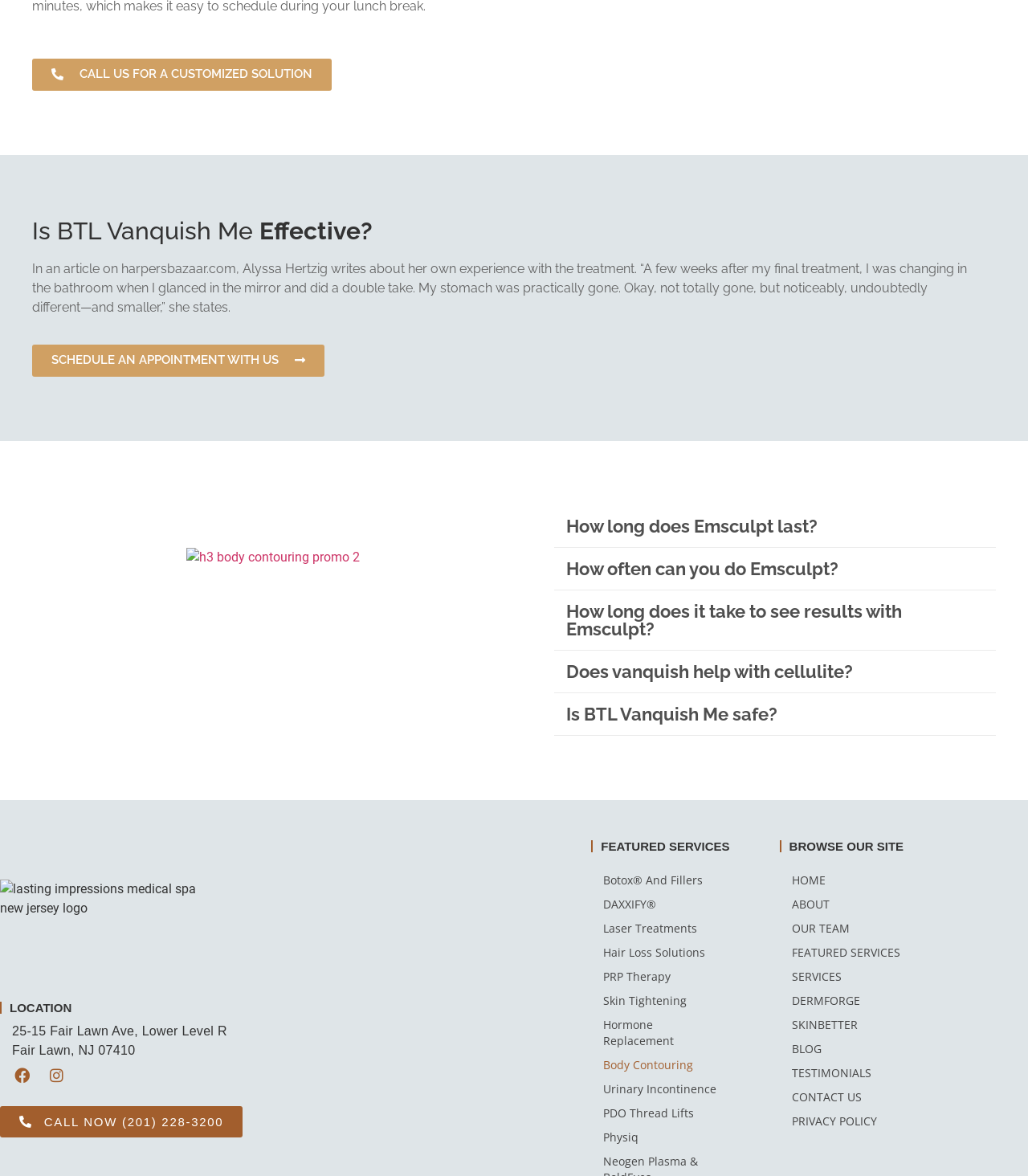Please identify the bounding box coordinates of the clickable region that I should interact with to perform the following instruction: "View the location of the medical spa". The coordinates should be expressed as four float numbers between 0 and 1, i.e., [left, top, right, bottom].

[0.009, 0.852, 0.281, 0.862]